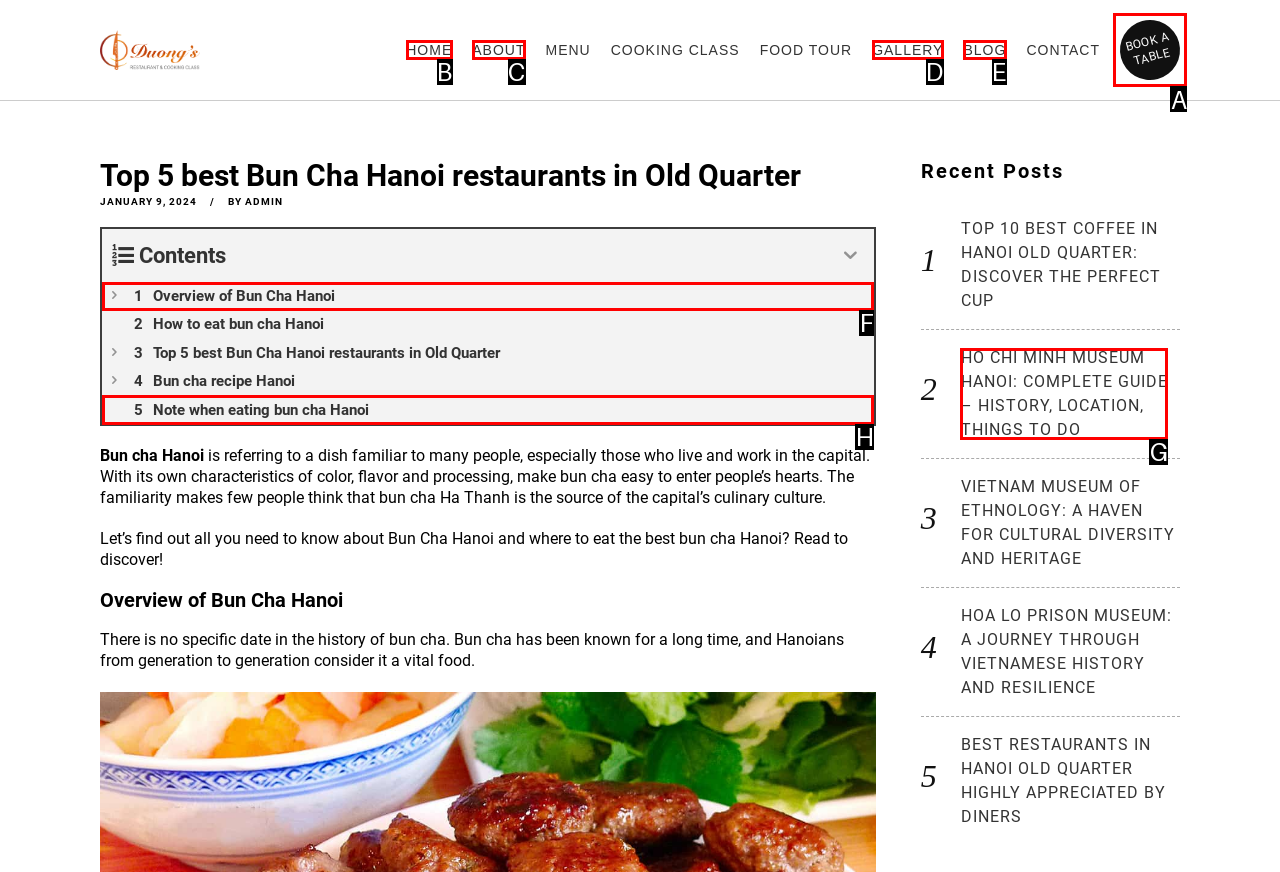Tell me which one HTML element best matches the description: Overview of Bun Cha Hanoi
Answer with the option's letter from the given choices directly.

F